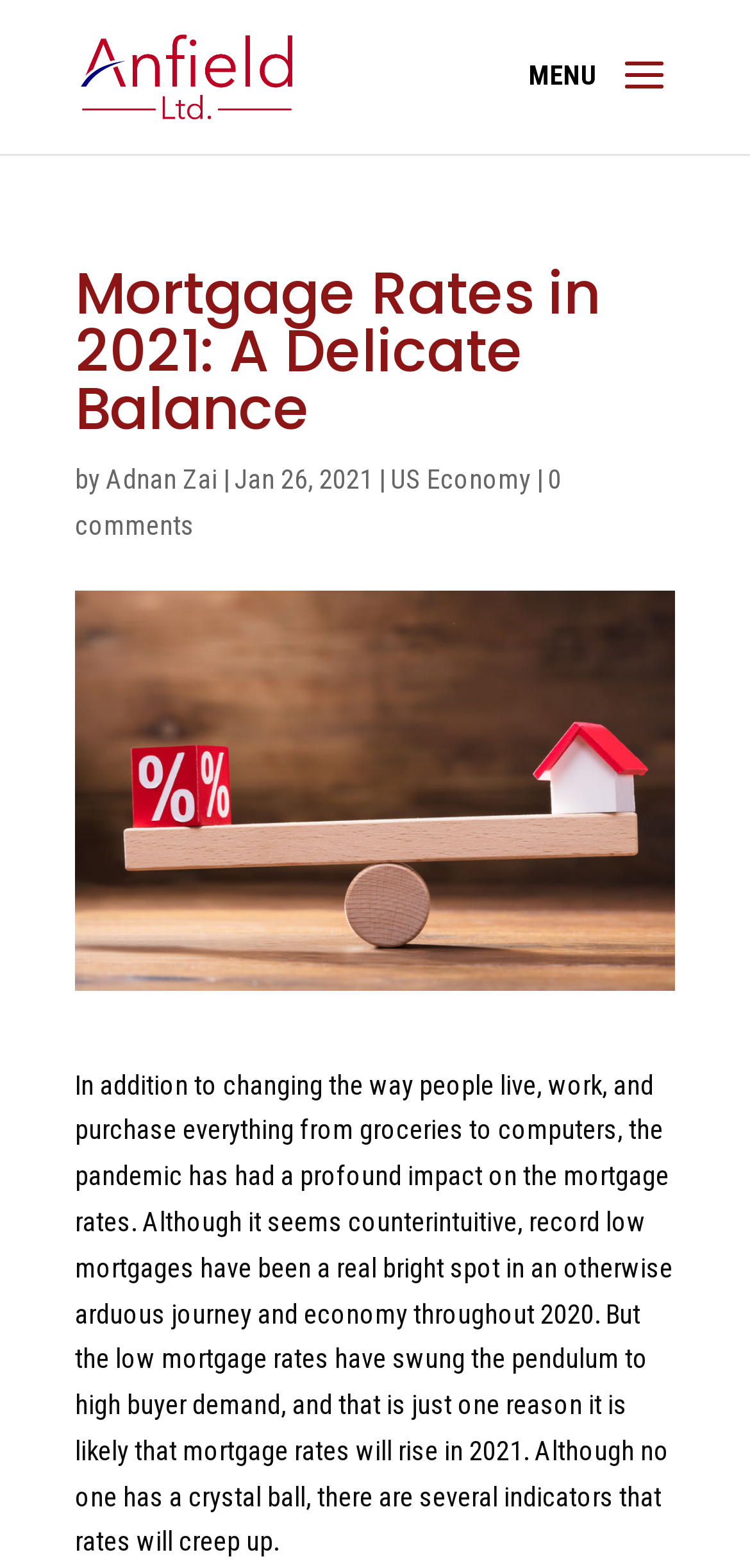Answer the question in a single word or phrase:
When was the article published?

Jan 26, 2021